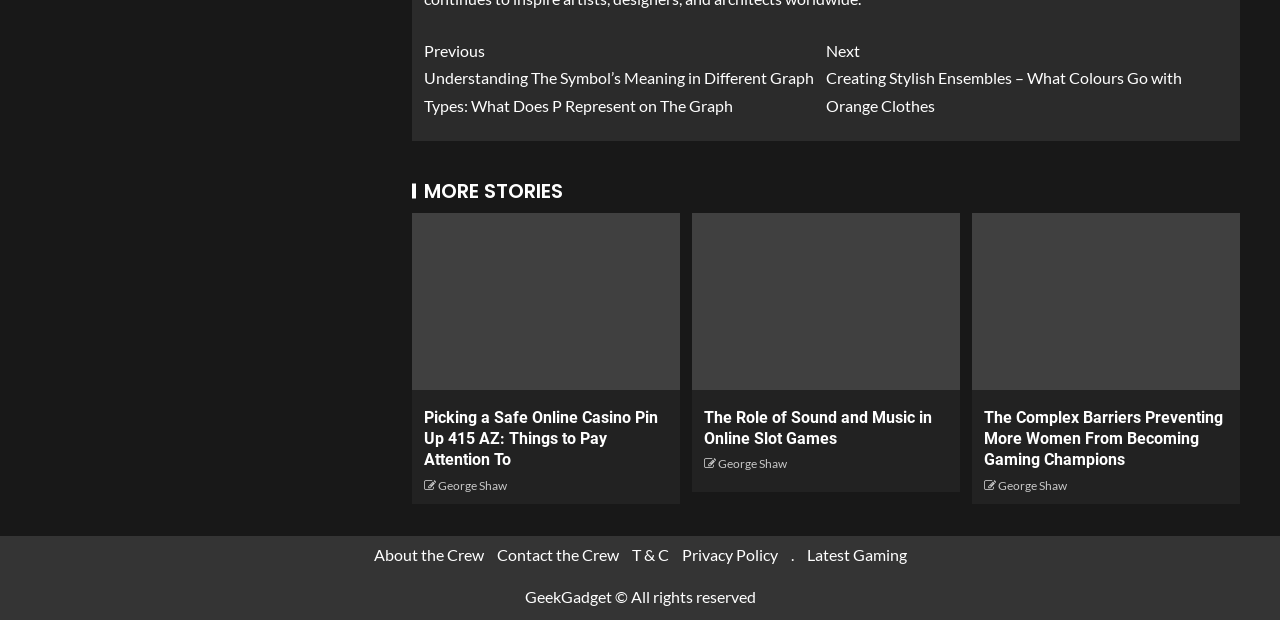Find the bounding box coordinates for the HTML element described in this sentence: "parent_node: 1 min read". Provide the coordinates as four float numbers between 0 and 1, in the format [left, top, right, bottom].

[0.322, 0.343, 0.531, 0.629]